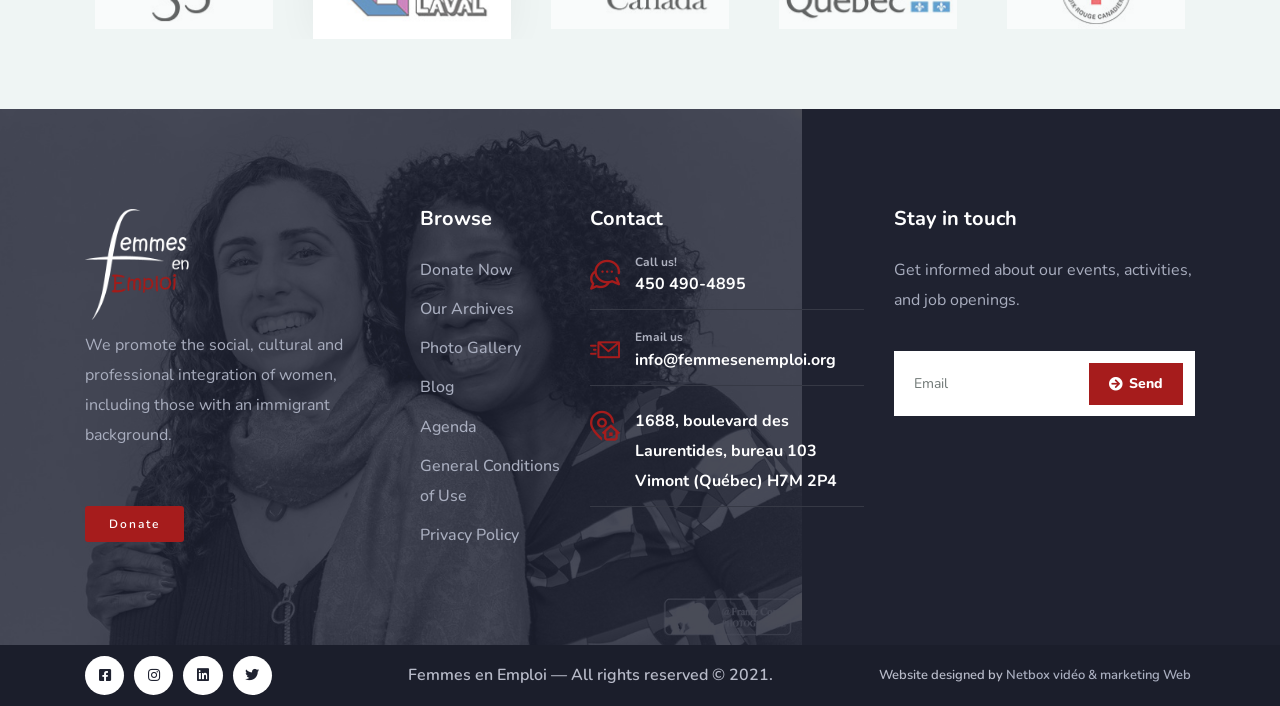Find and specify the bounding box coordinates that correspond to the clickable region for the instruction: "Get involved".

None